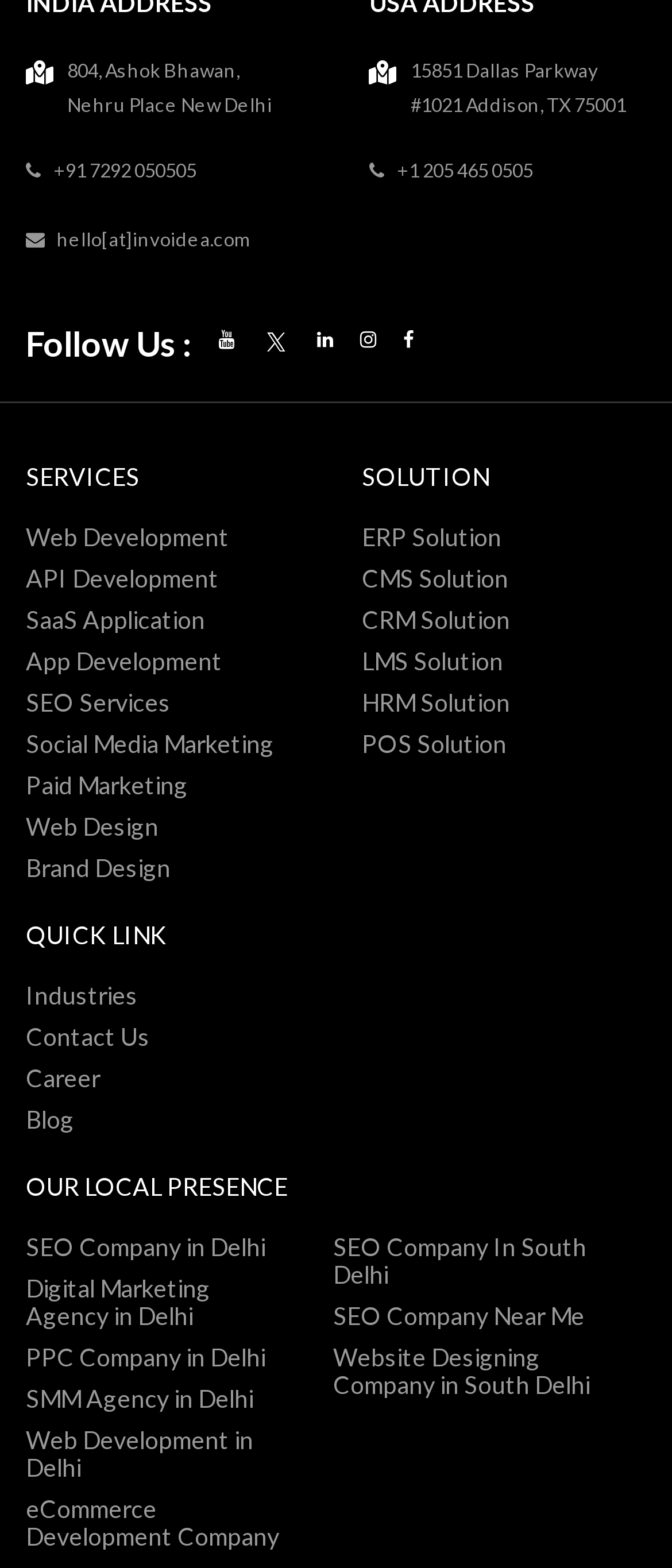What solutions does the company offer?
Examine the image and provide an in-depth answer to the question.

The company's solutions can be found on the webpage, under the 'SOLUTION' heading, where a list of solutions is provided, including ERP Solution, CMS Solution, CRM Solution, LMS Solution, and HRM Solution.